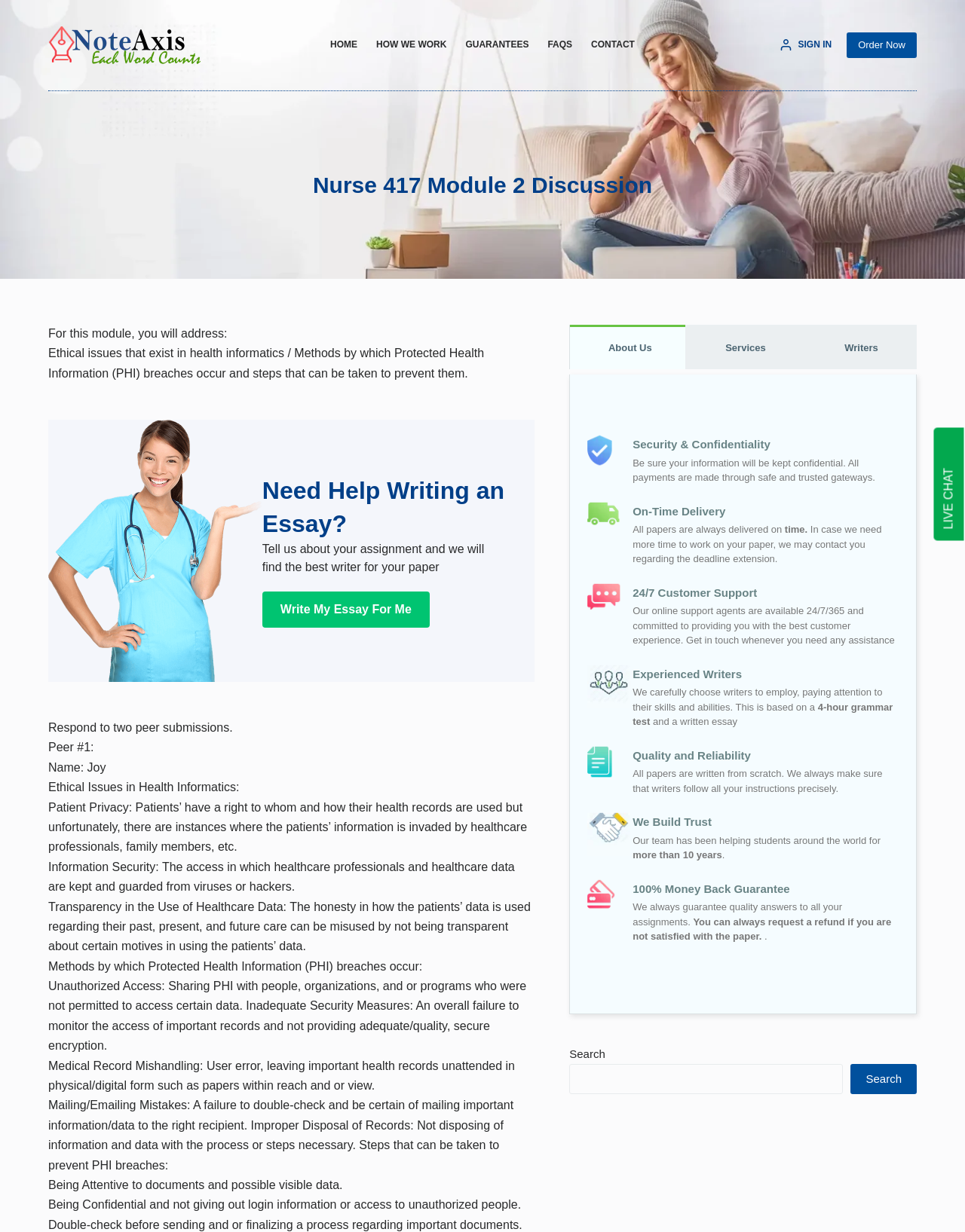Determine the bounding box coordinates for the clickable element required to fulfill the instruction: "Read more about the subjects covered". Provide the coordinates as four float numbers between 0 and 1, i.e., [left, top, right, bottom].

[0.677, 0.782, 0.863, 0.791]